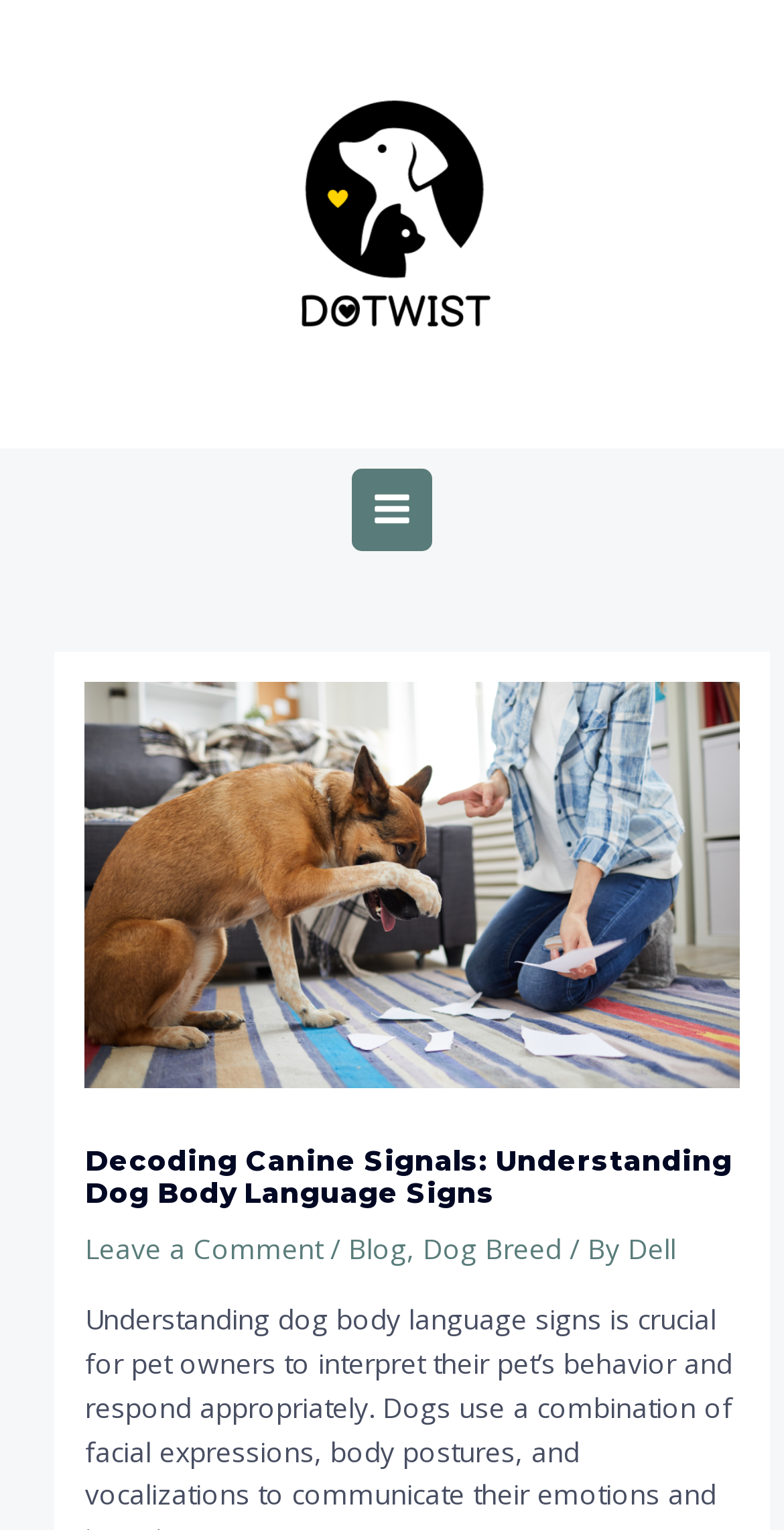What is the topic of the main article?
Answer the question with a single word or phrase, referring to the image.

Dog Body Language